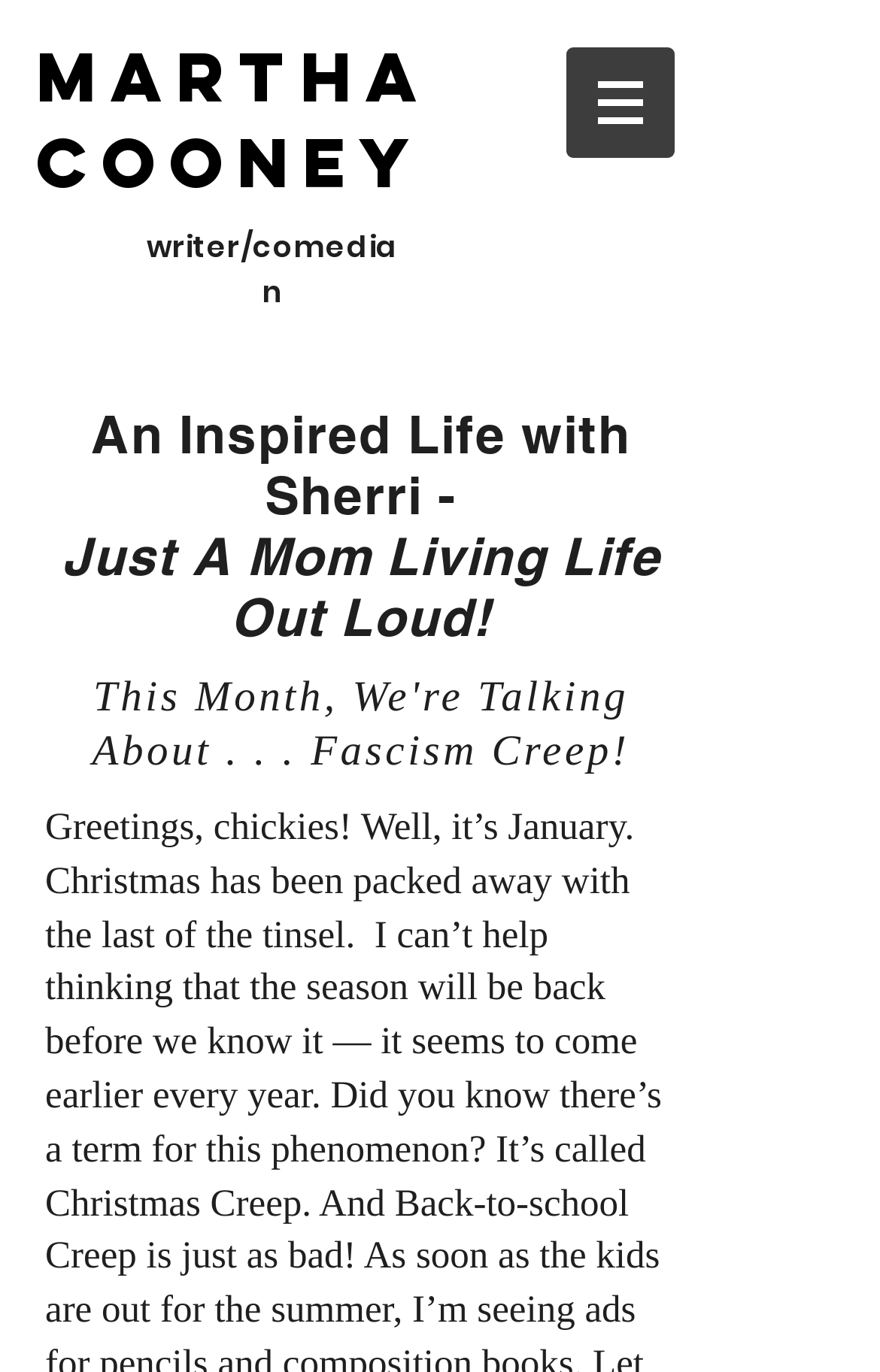Describe all the significant parts and information present on the webpage.

The webpage is titled "Fascism Creep | Mysite" and appears to be a personal website or blog. At the top-left corner, there is a heading element displaying the name "Martha Cooney", which is also a clickable link. Below this, there is a secondary heading that describes Martha Cooney as a "writer/comedian".

On the top-right corner, there is a navigation menu labeled "Site", which contains a button with a popup menu. The button is accompanied by a small image. 

Below the navigation menu, there are two main headings. The first heading reads "An Inspired Life with Sherri - Just A Mom Living Life Out Loud!", which takes up a significant portion of the page. The second heading, located below the first one, is titled "This Month, We're Talking About... Fascism Creep!", which seems to be related to the webpage's title.